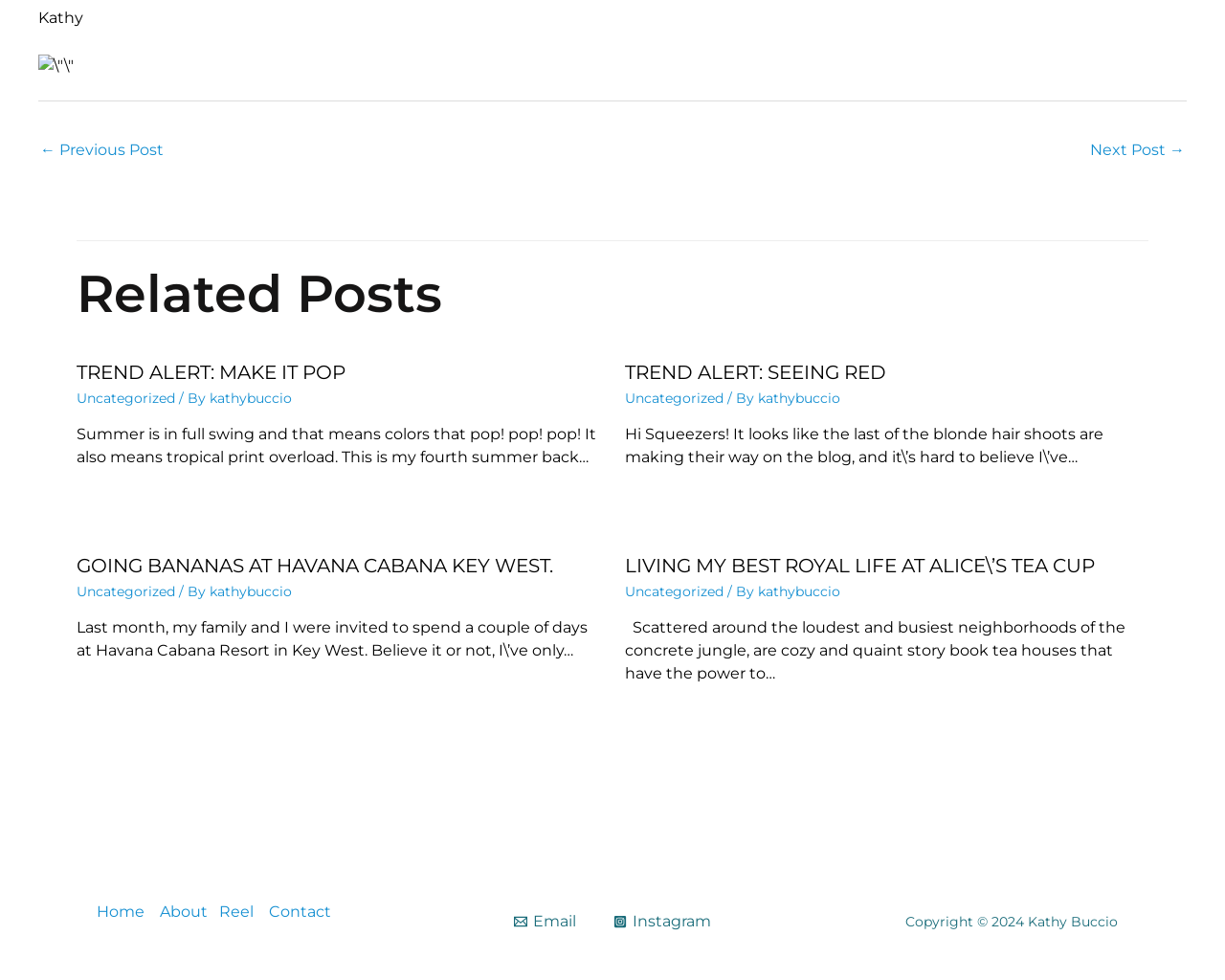Identify the bounding box coordinates for the UI element described by the following text: "TREND ALERT: MAKE IT POP". Provide the coordinates as four float numbers between 0 and 1, in the format [left, top, right, bottom].

[0.062, 0.368, 0.282, 0.391]